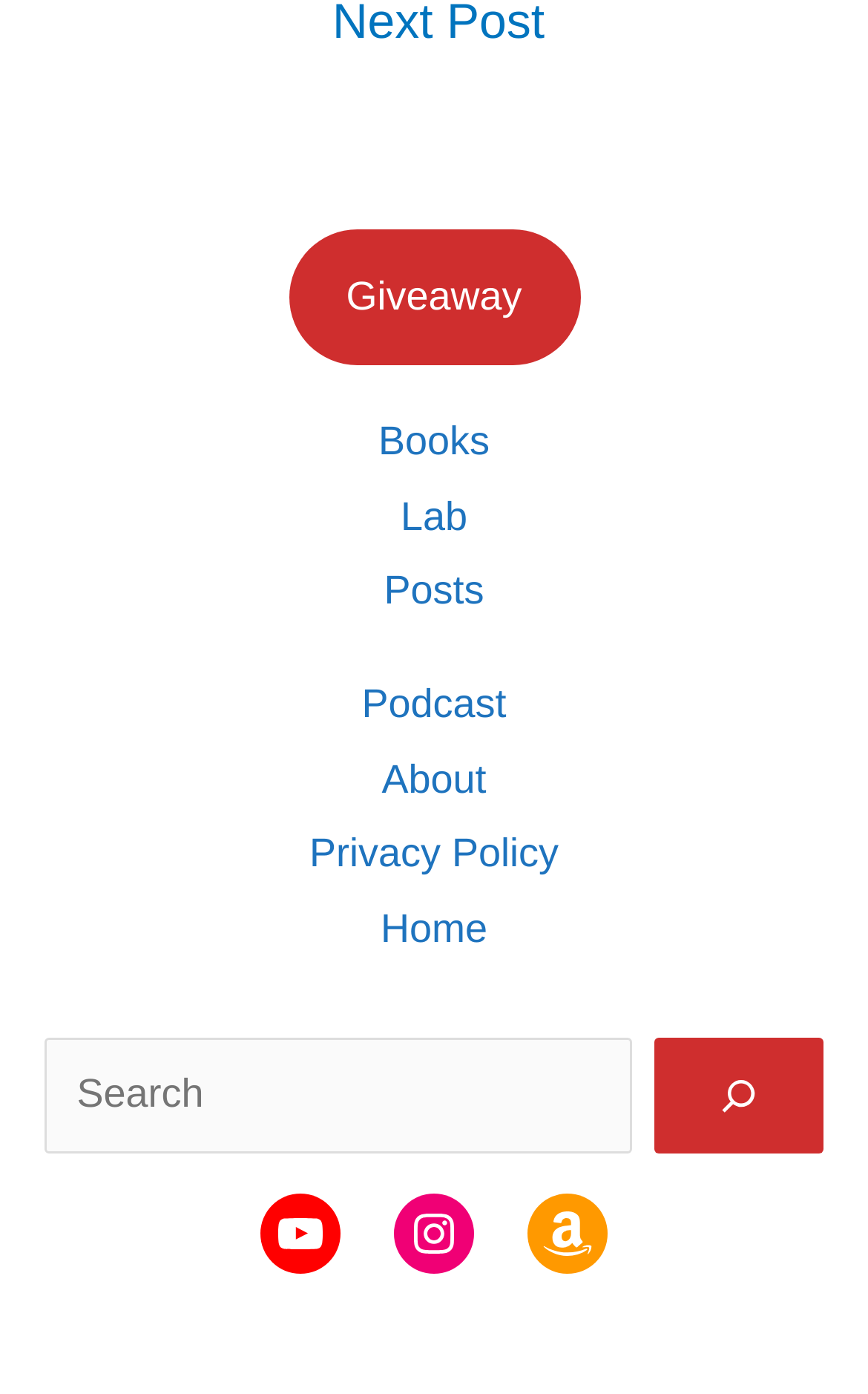Show the bounding box coordinates for the HTML element as described: "YouTube".

[0.3, 0.856, 0.392, 0.913]